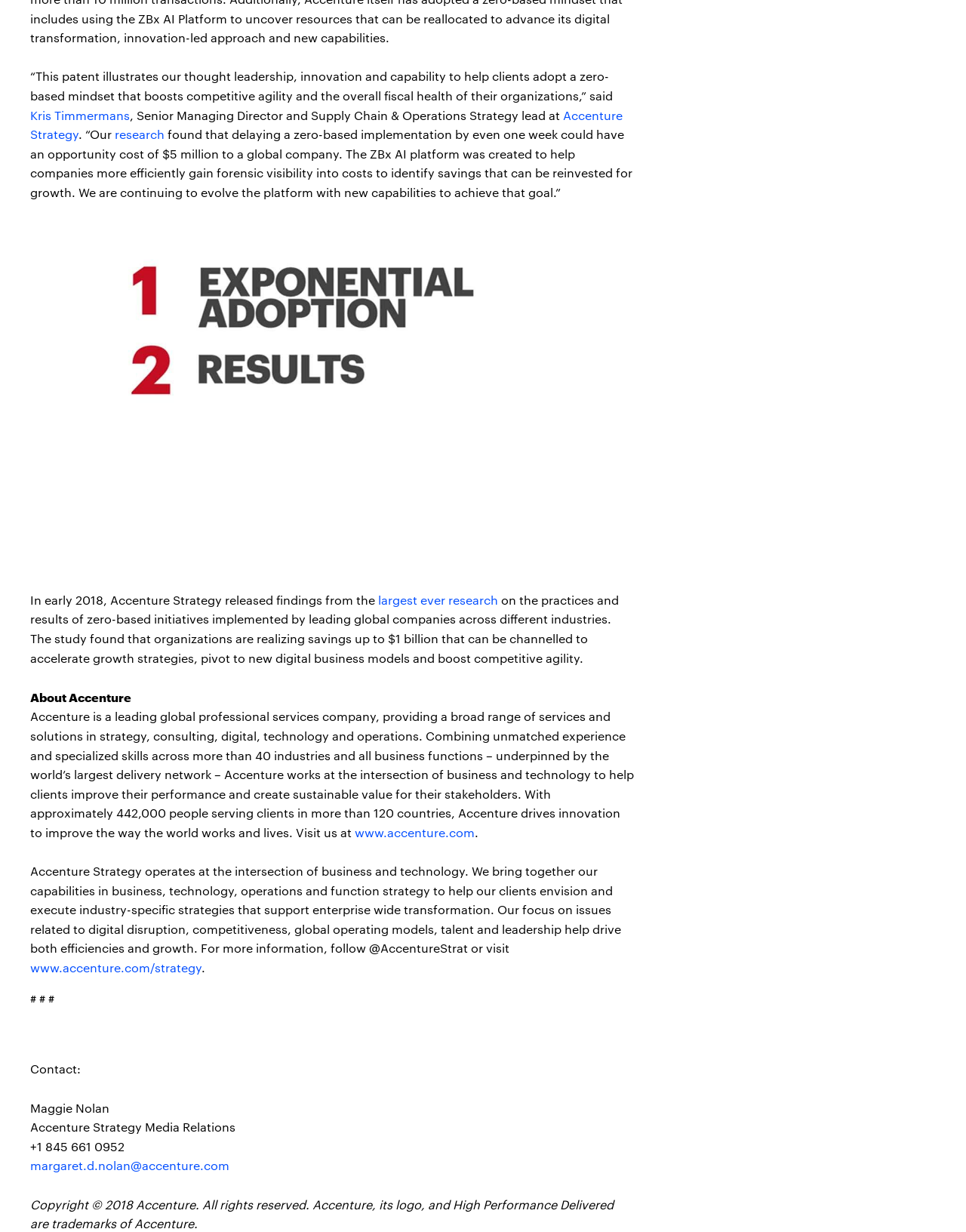Please identify the bounding box coordinates of the element's region that should be clicked to execute the following instruction: "Read more about Accenture". The bounding box coordinates must be four float numbers between 0 and 1, i.e., [left, top, right, bottom].

[0.031, 0.558, 0.136, 0.572]